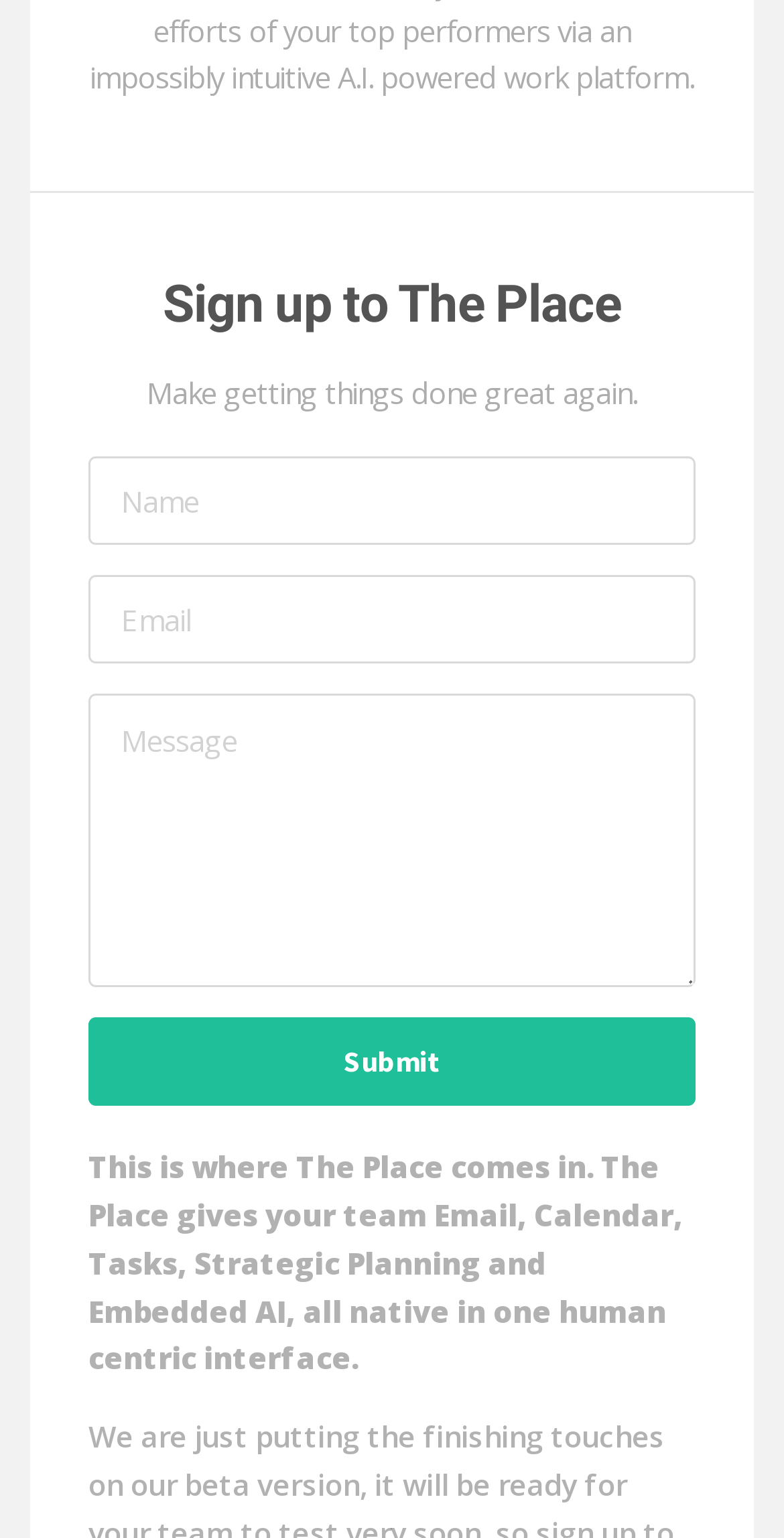Review the image closely and give a comprehensive answer to the question: What is the call-to-action button?

The call-to-action button on the webpage is 'Submit', which is likely to submit the input data from the text boxes.